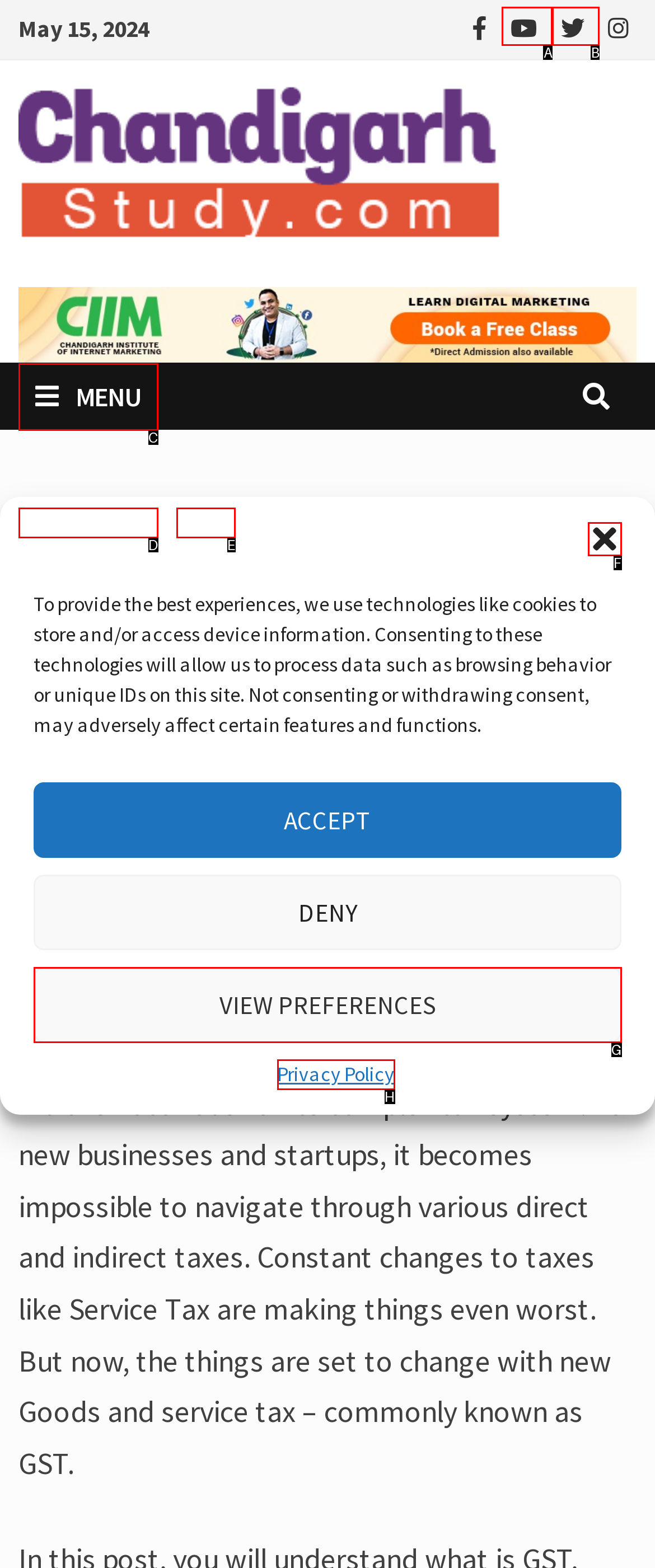Tell me which one HTML element best matches the description: Chandigarh Answer with the option's letter from the given choices directly.

D